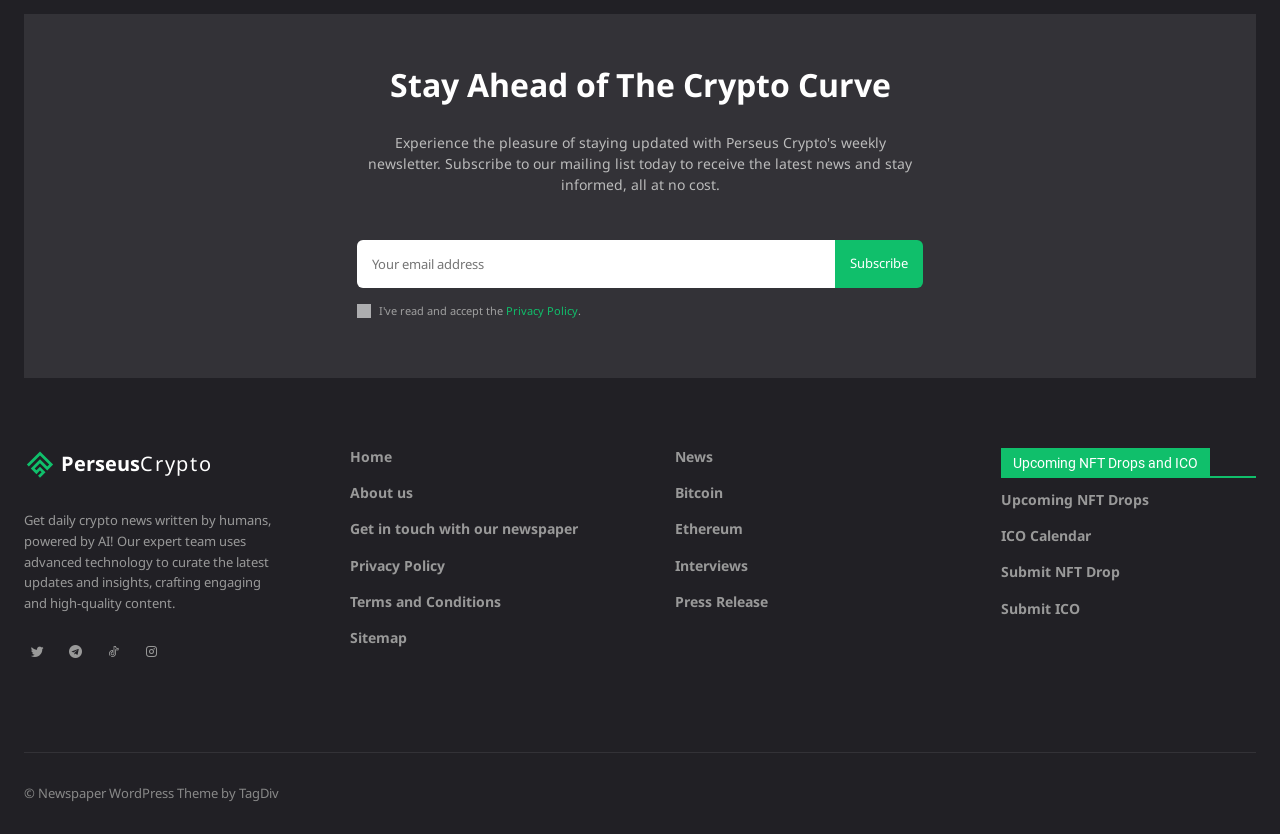Provide the bounding box coordinates of the HTML element described as: "Bitcoin". The bounding box coordinates should be four float numbers between 0 and 1, i.e., [left, top, right, bottom].

[0.527, 0.58, 0.727, 0.602]